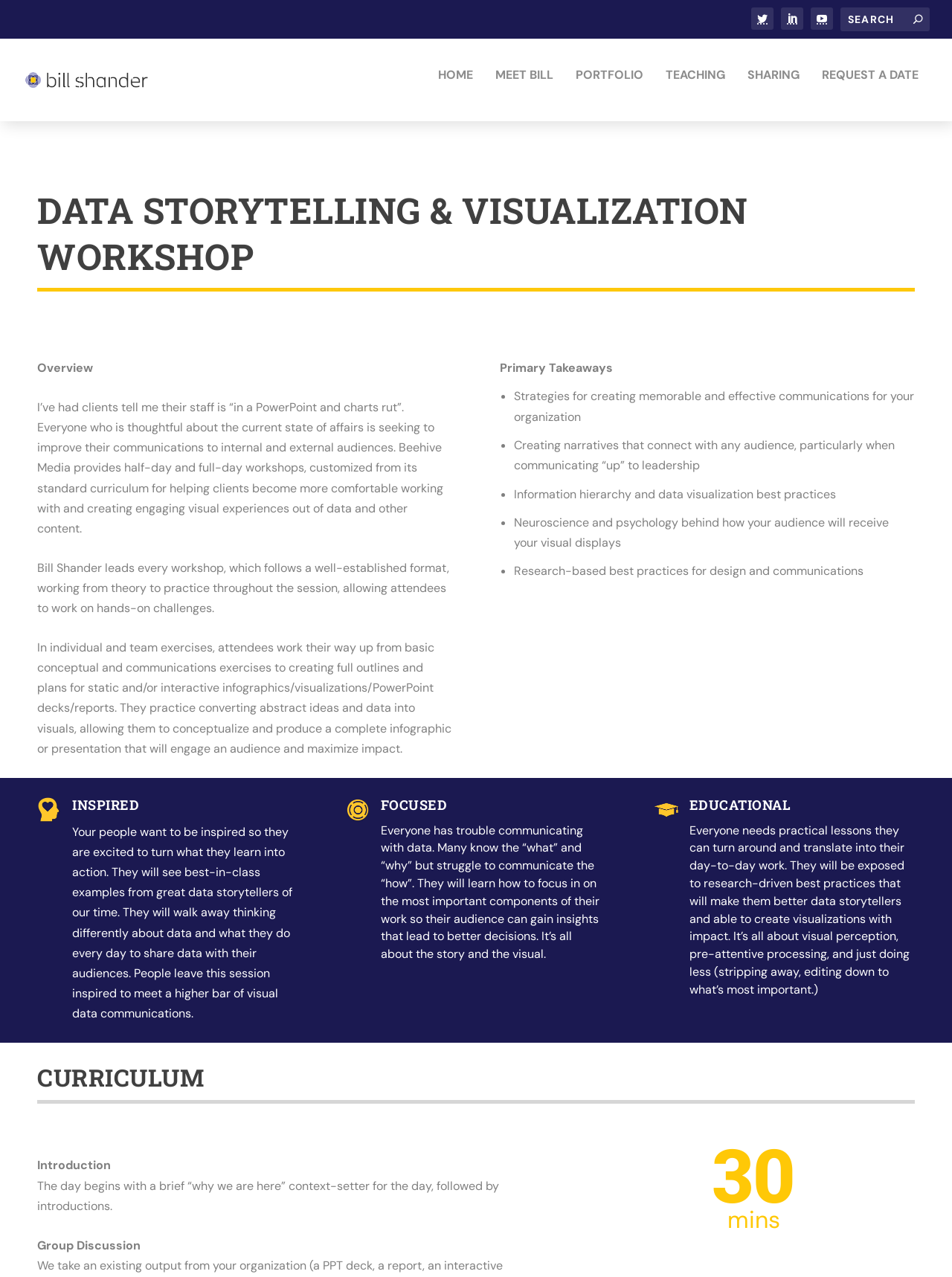Please determine the bounding box coordinates of the element's region to click in order to carry out the following instruction: "click on the facebook icon". The coordinates should be four float numbers between 0 and 1, i.e., [left, top, right, bottom].

[0.789, 0.006, 0.812, 0.023]